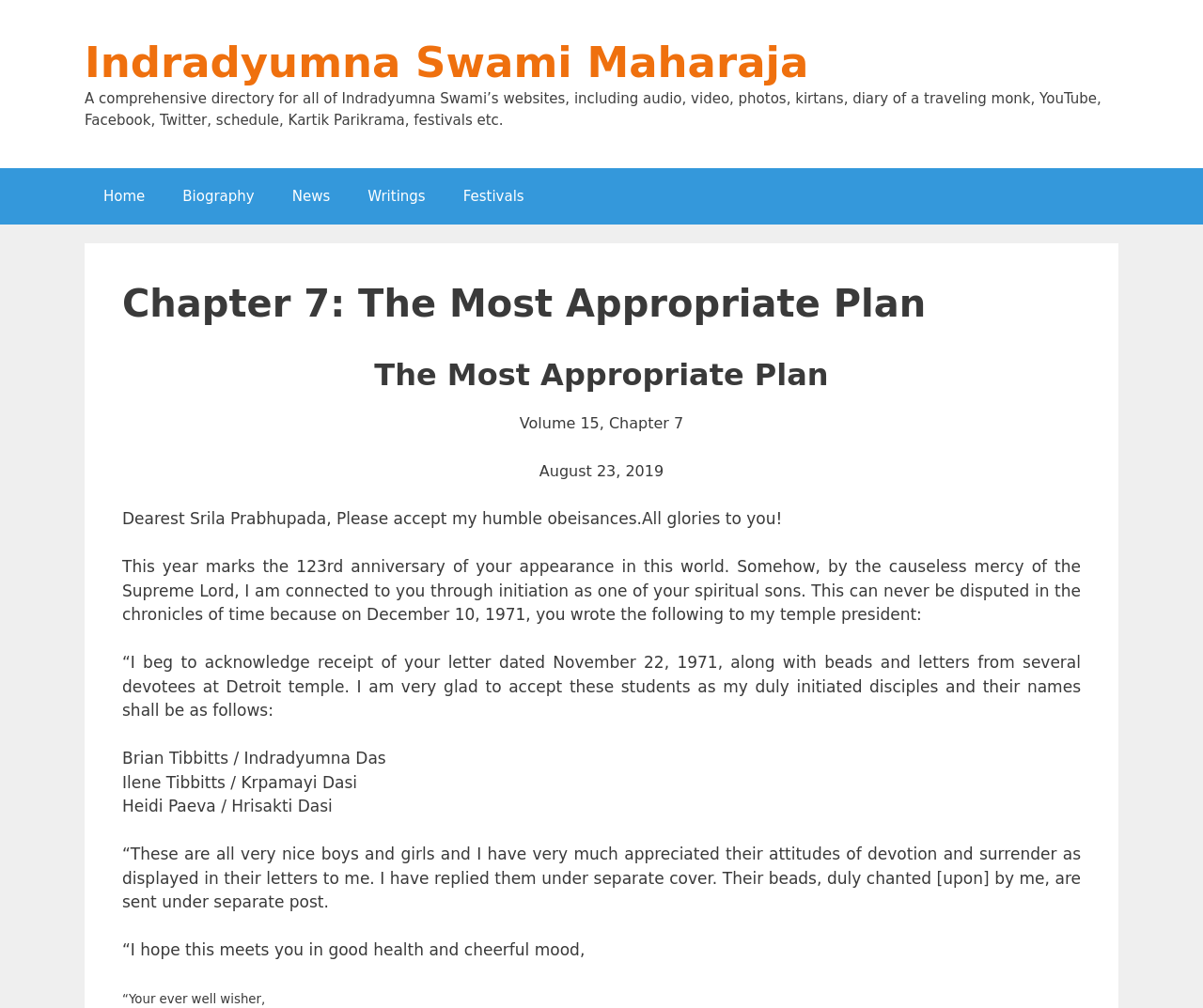Please provide the bounding box coordinate of the region that matches the element description: Biography. Coordinates should be in the format (top-left x, top-left y, bottom-right x, bottom-right y) and all values should be between 0 and 1.

[0.136, 0.167, 0.227, 0.223]